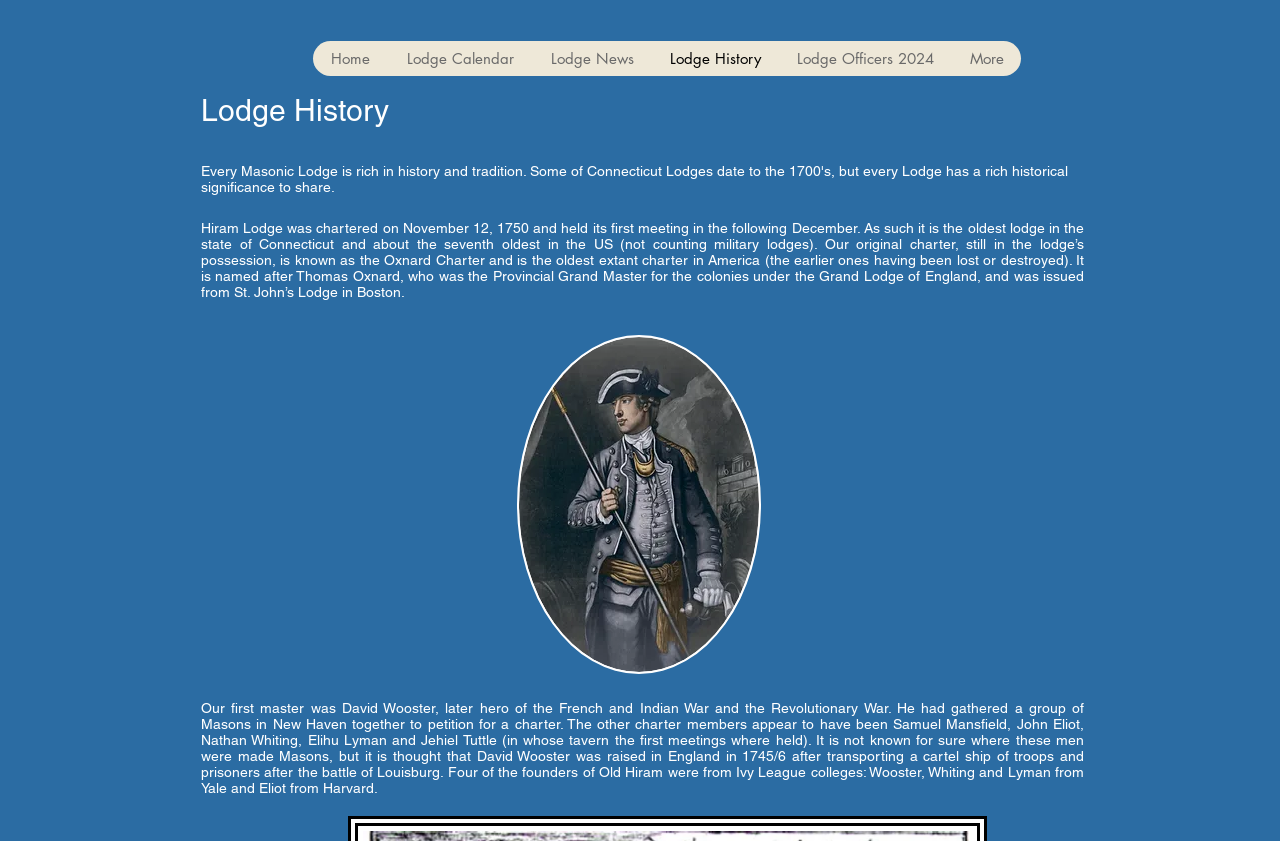Offer a thorough description of the webpage.

The webpage is about the history of Hiram Lodge no 1, the oldest Masonic lodge in Connecticut, founded in 1750. At the top of the page, there is a navigation bar with 6 links: "Home", "Lodge Calendar", "Lodge News", "Lodge History", "Lodge Officers 2024", and "More". 

Below the navigation bar, there is a large image of General David Wooster, a prominent figure in the lodge's history. 

The main content of the page is divided into three paragraphs of text. The first paragraph explains that Hiram Lodge was chartered in 1750 and is the oldest lodge in Connecticut and one of the oldest in the US. It also mentions the lodge's original charter, known as the Oxnard Charter, which is the oldest extant charter in America. 

The second paragraph is a single blank line, separating the first and third paragraphs. 

The third paragraph provides more information about the lodge's early history, including its first master, David Wooster, and the other charter members. It also mentions the possible origins of these members' Masonic affiliations.